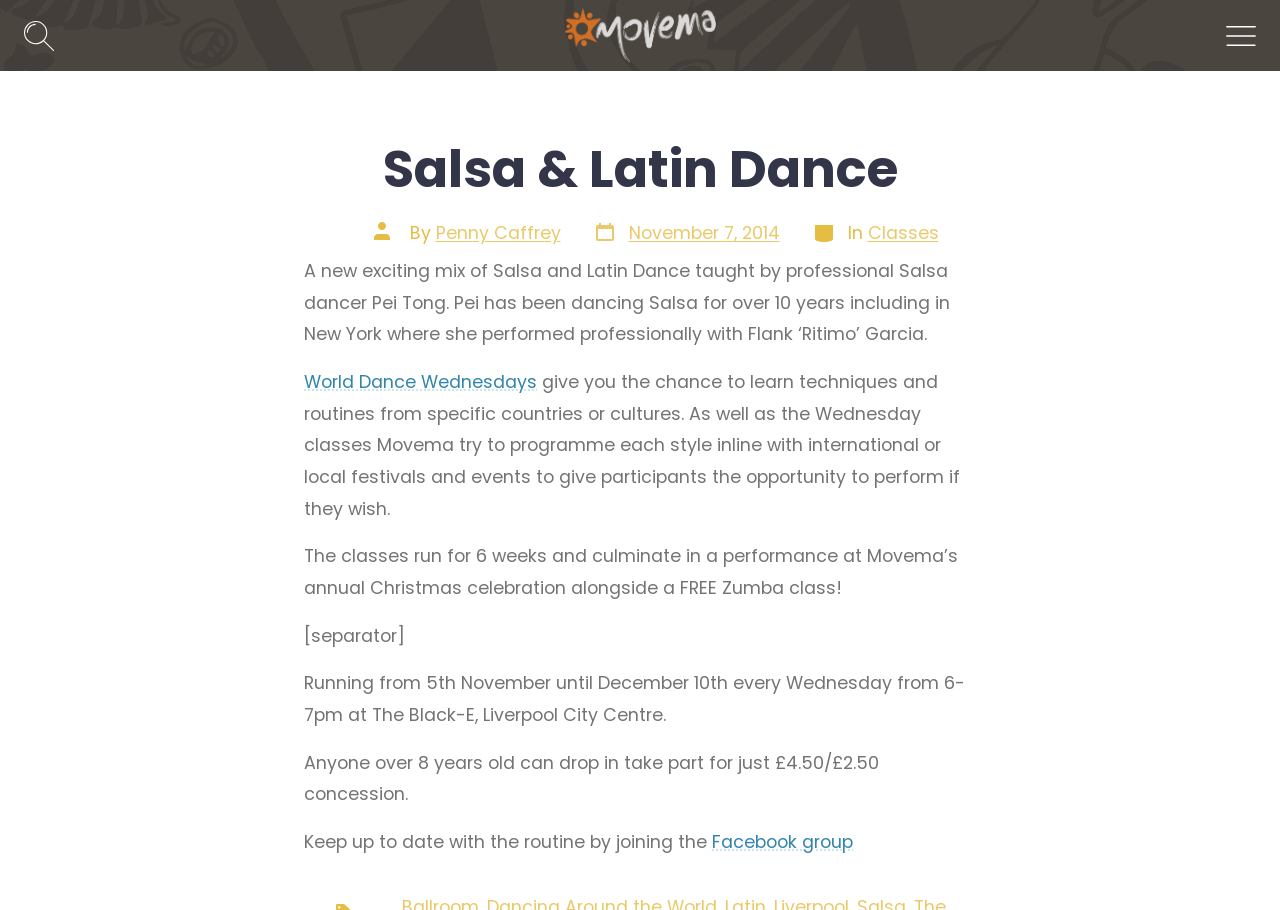Give a one-word or one-phrase response to the question:
Where are the classes held?

The Black-E, Liverpool City Centre